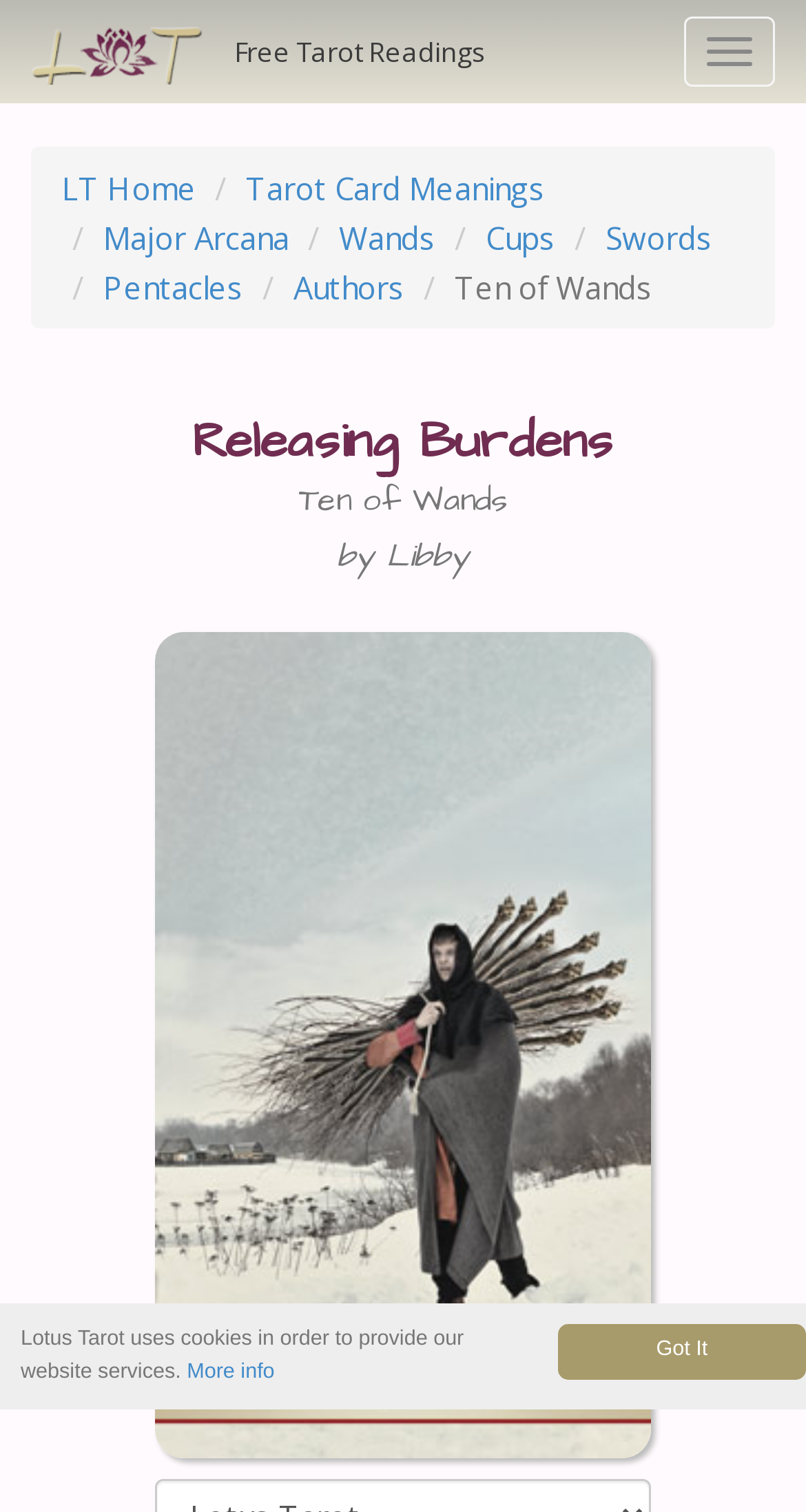What is the author of the tarot card meaning?
Use the image to answer the question with a single word or phrase.

Libby